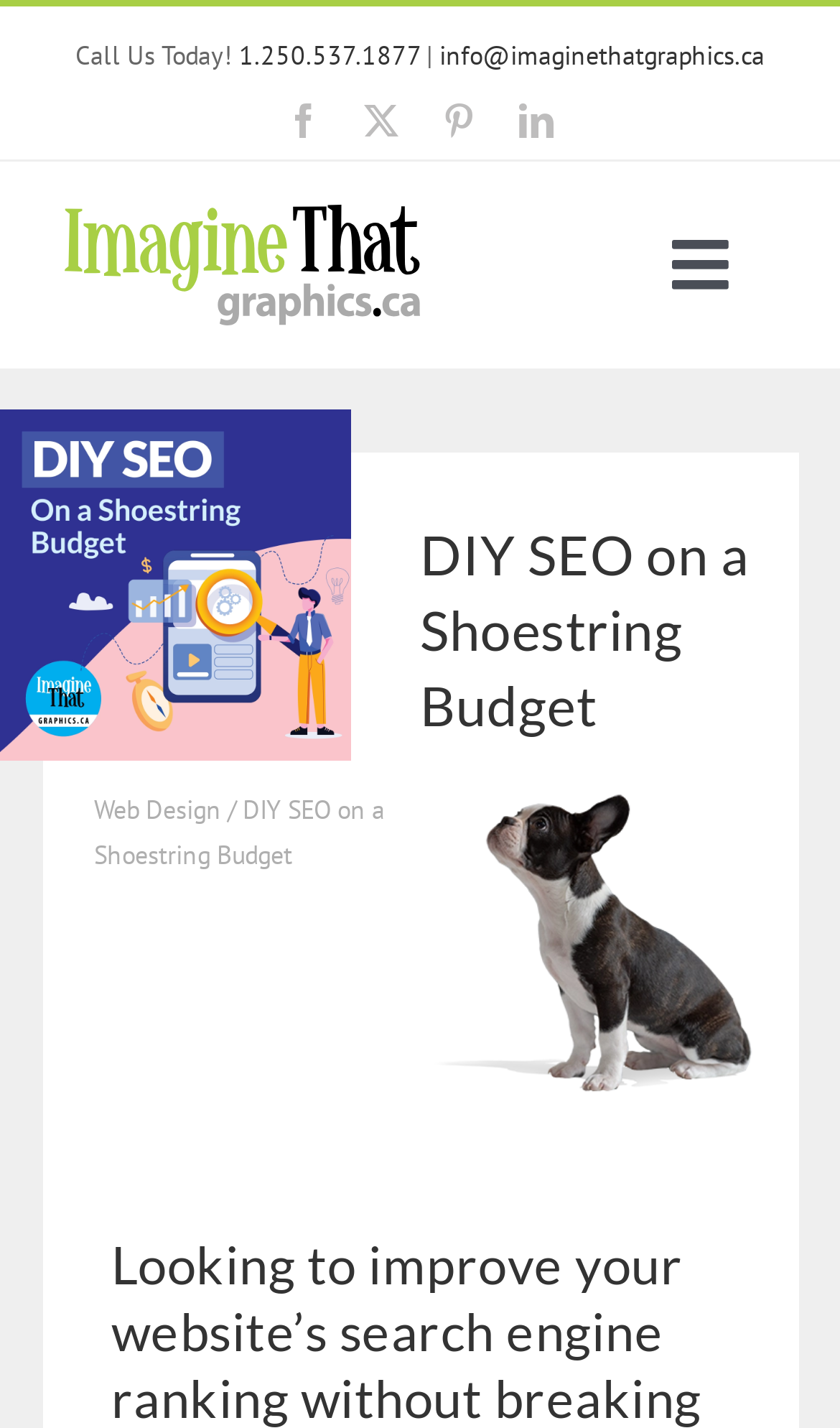What is the current webpage about?
Provide a short answer using one word or a brief phrase based on the image.

DIY SEO on a Shoestring Budget